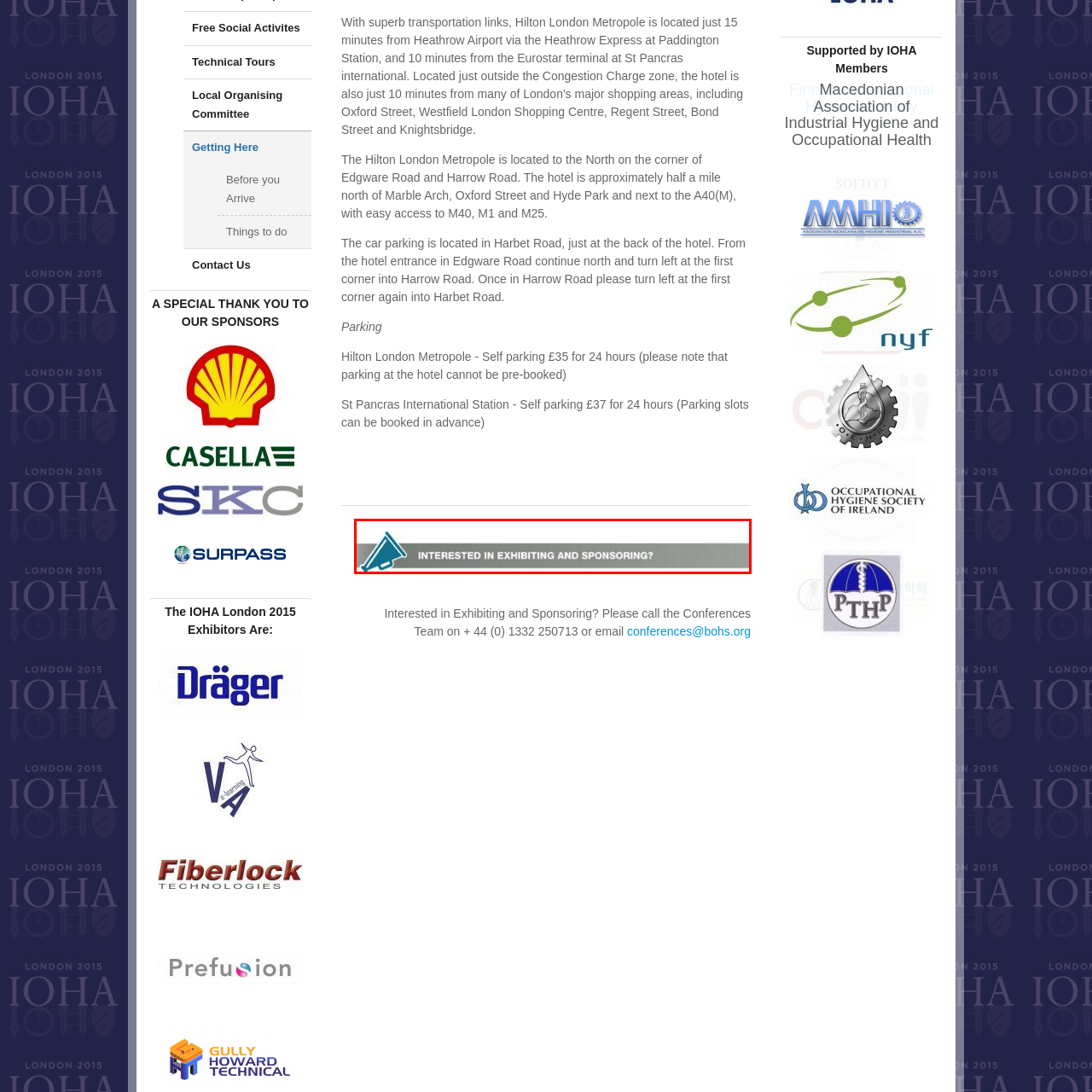What is the purpose of the graphic header?
Study the image highlighted with a red bounding box and respond to the question with a detailed answer.

The caption suggests that the graphic header is an indicative visual that invites potential exhibitors and sponsors to engage with the event, emphasizing the importance of their participation and aiming to connect stakeholders with opportunities to showcase their contributions and support the initiative.